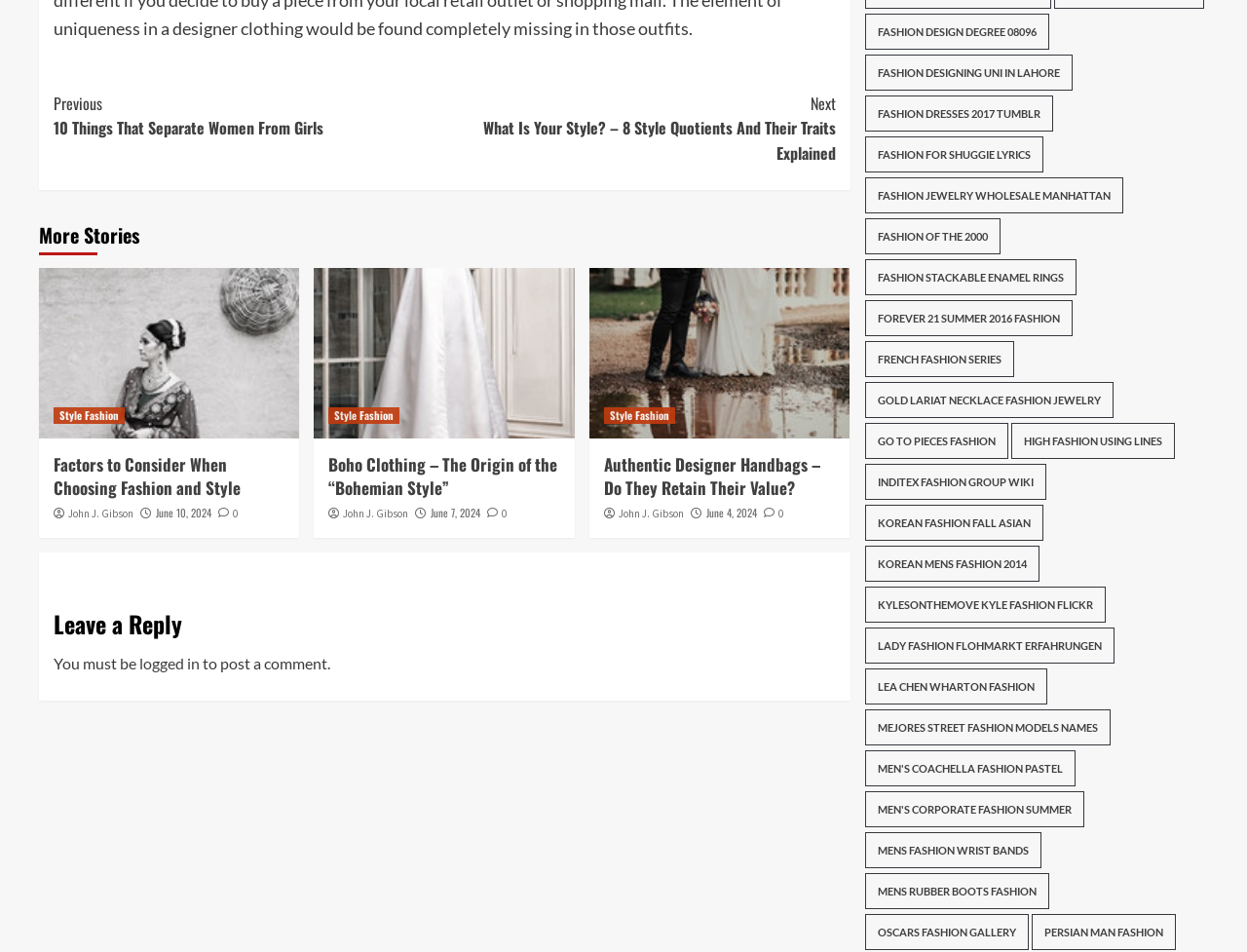From the webpage screenshot, predict the bounding box coordinates (top-left x, top-left y, bottom-right x, bottom-right y) for the UI element described here: Mejores Street Fashion Models Names

[0.693, 0.745, 0.89, 0.783]